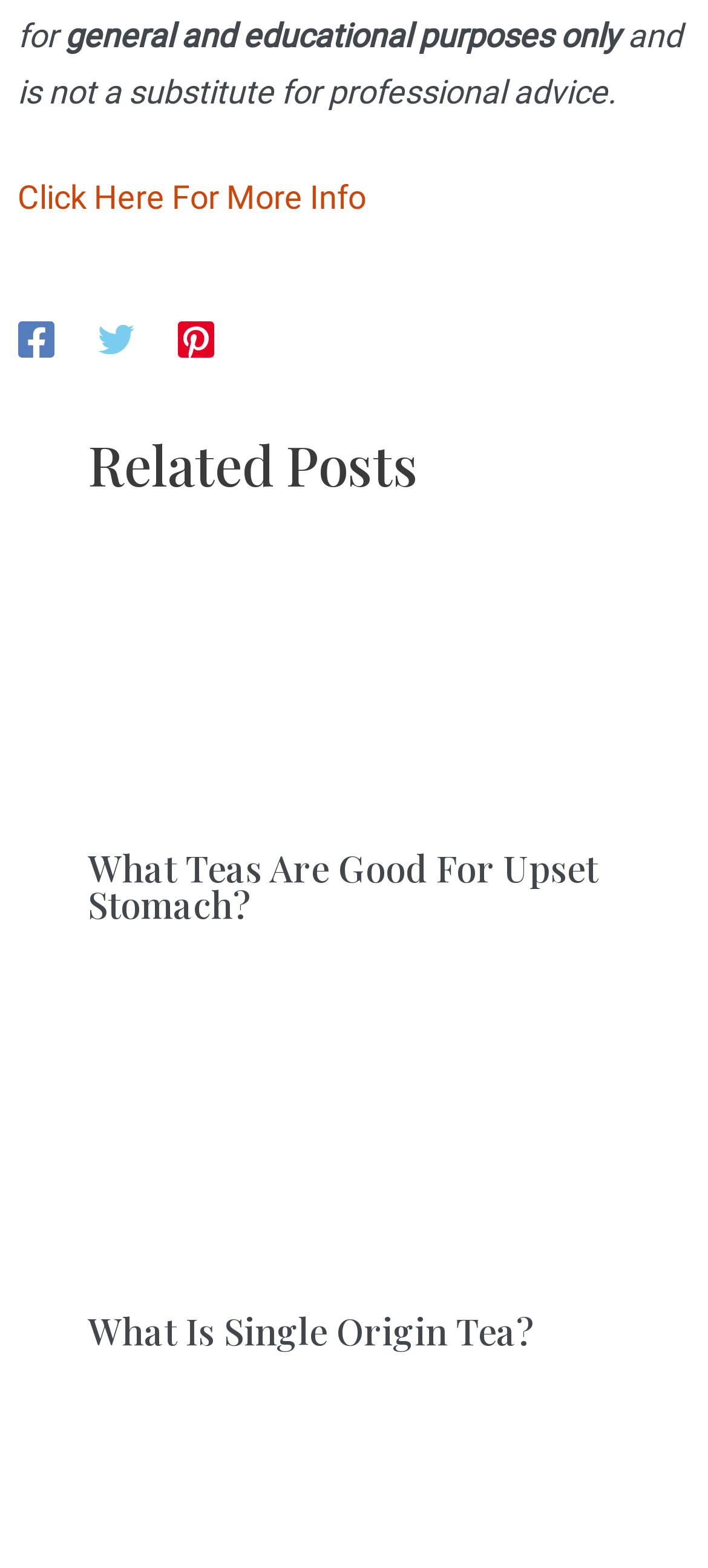Can you find the bounding box coordinates for the element to click on to achieve the instruction: "Click on Twitter"?

[0.138, 0.203, 0.189, 0.229]